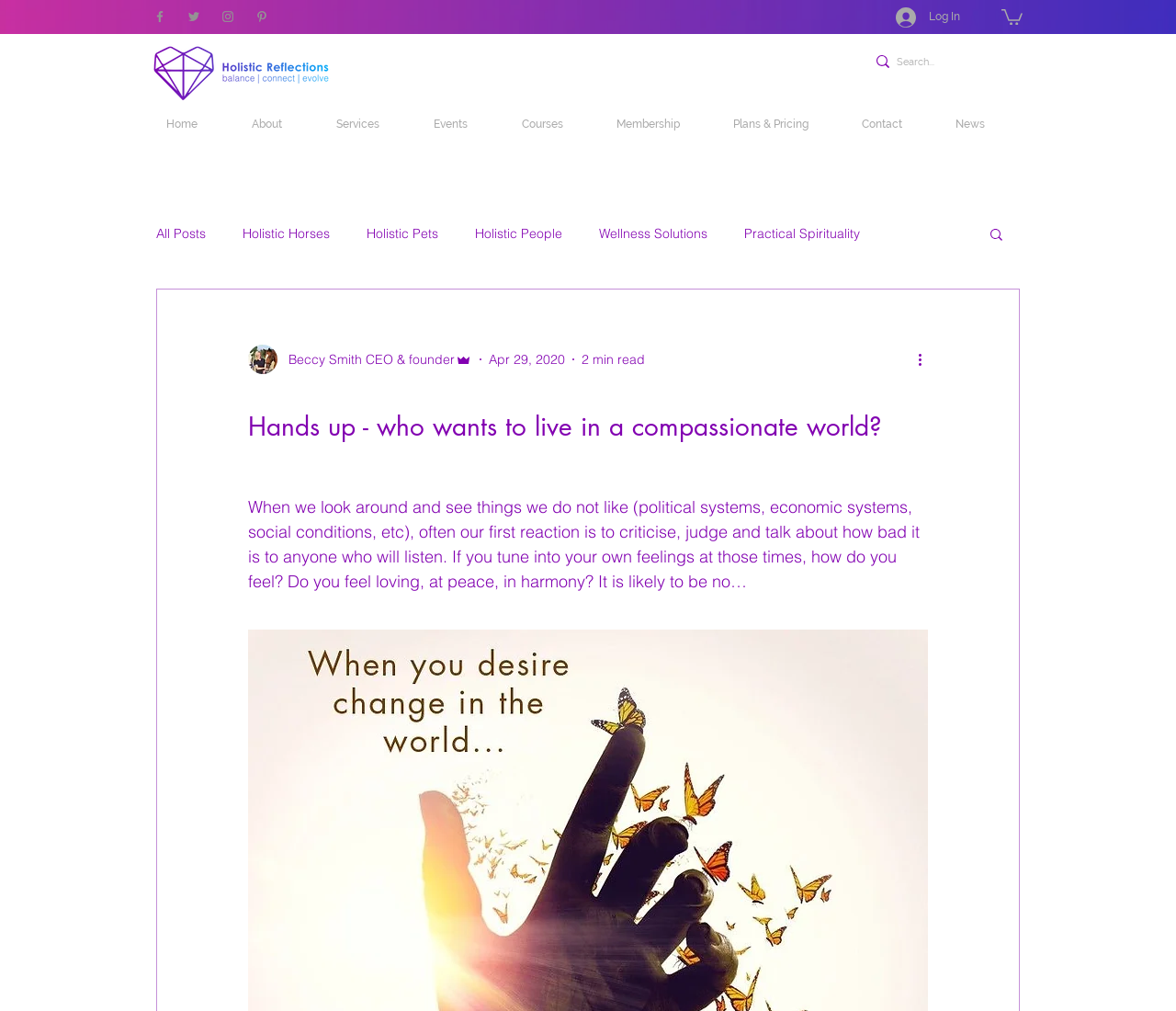Locate the primary headline on the webpage and provide its text.

Hands up - who wants to live in a compassionate world?